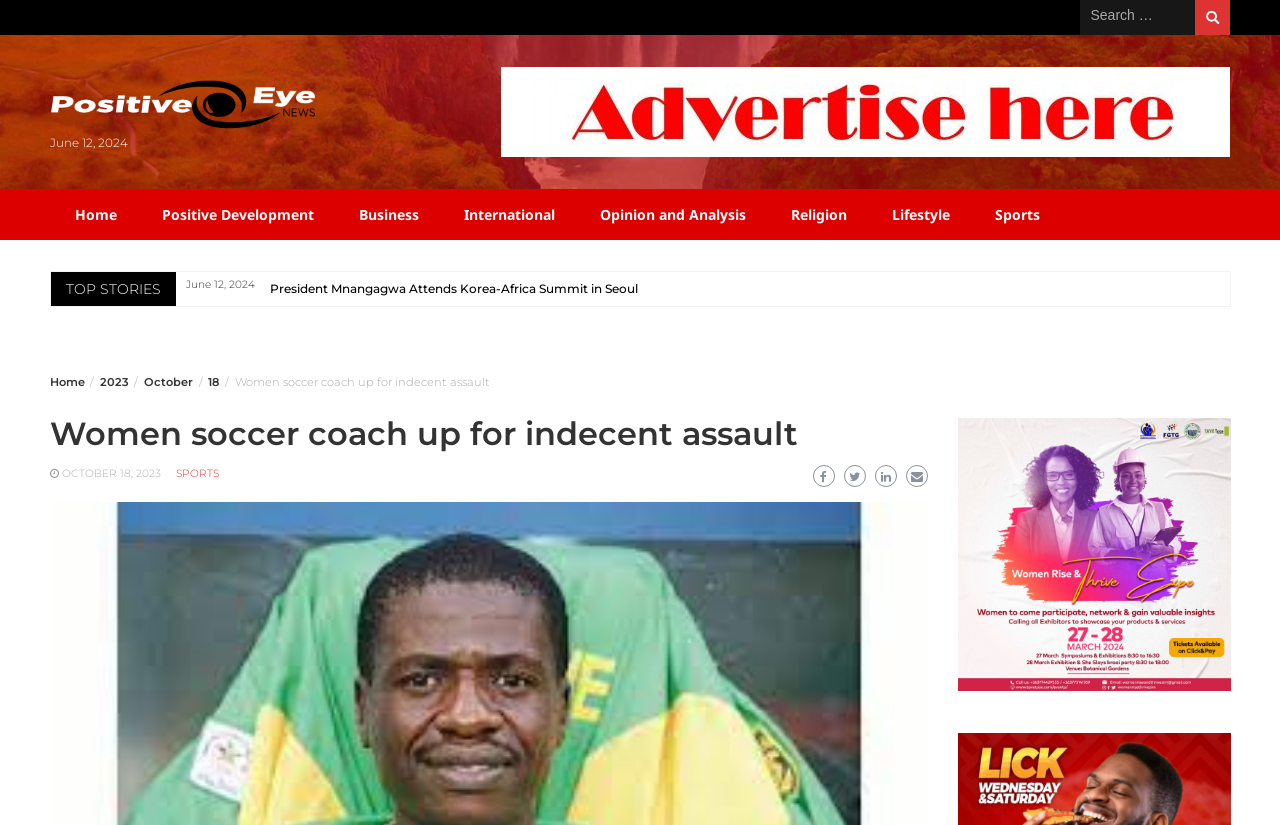Please specify the coordinates of the bounding box for the element that should be clicked to carry out this instruction: "Read about You Are My Glory". The coordinates must be four float numbers between 0 and 1, formatted as [left, top, right, bottom].

None